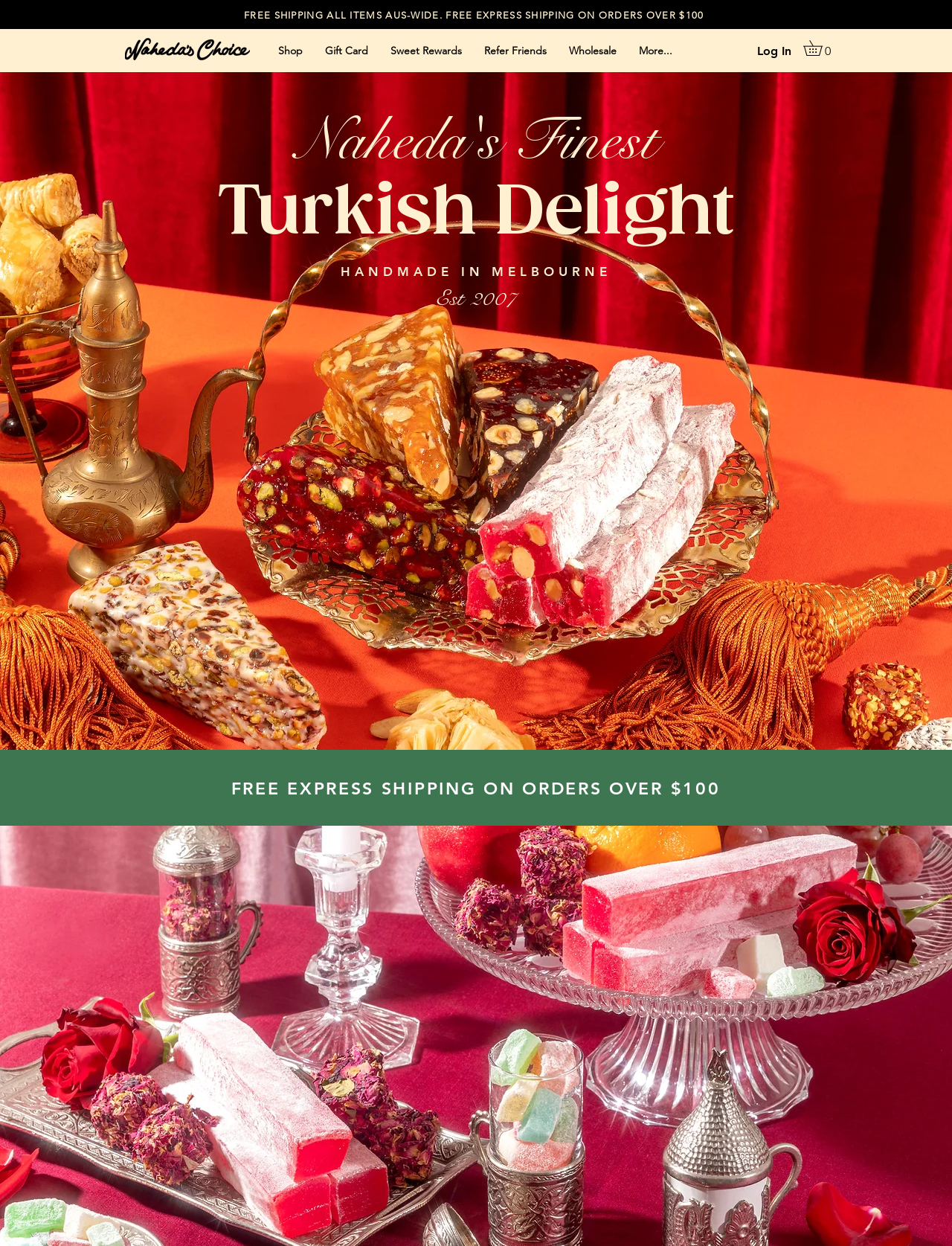Is there a login feature on the website?
Based on the image content, provide your answer in one word or a short phrase.

Yes